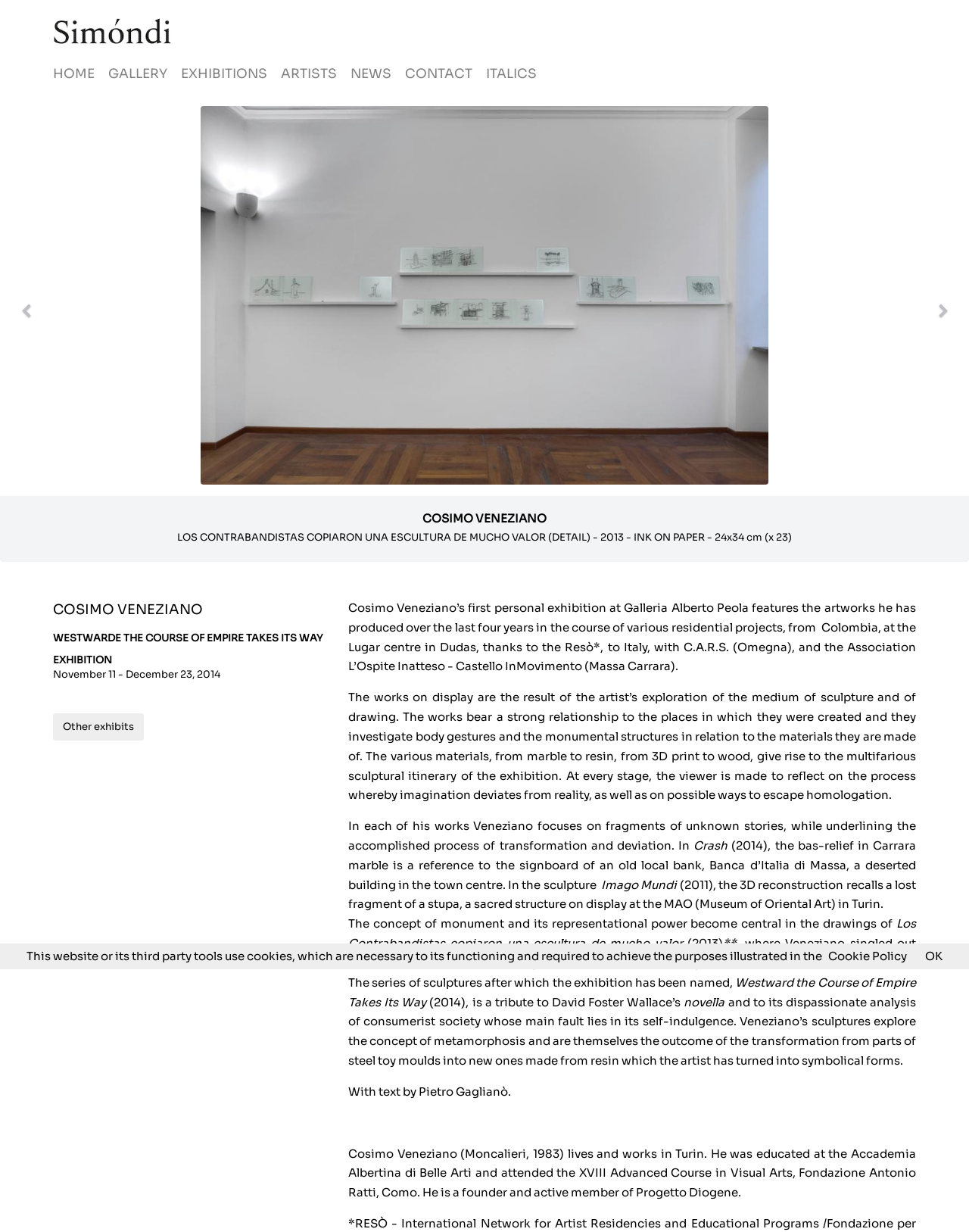Identify the bounding box coordinates of the specific part of the webpage to click to complete this instruction: "Read more about the exhibition WESTWARDE THE COURSE OF EMPIRE TAKES ITS WAY".

[0.055, 0.514, 0.336, 0.523]